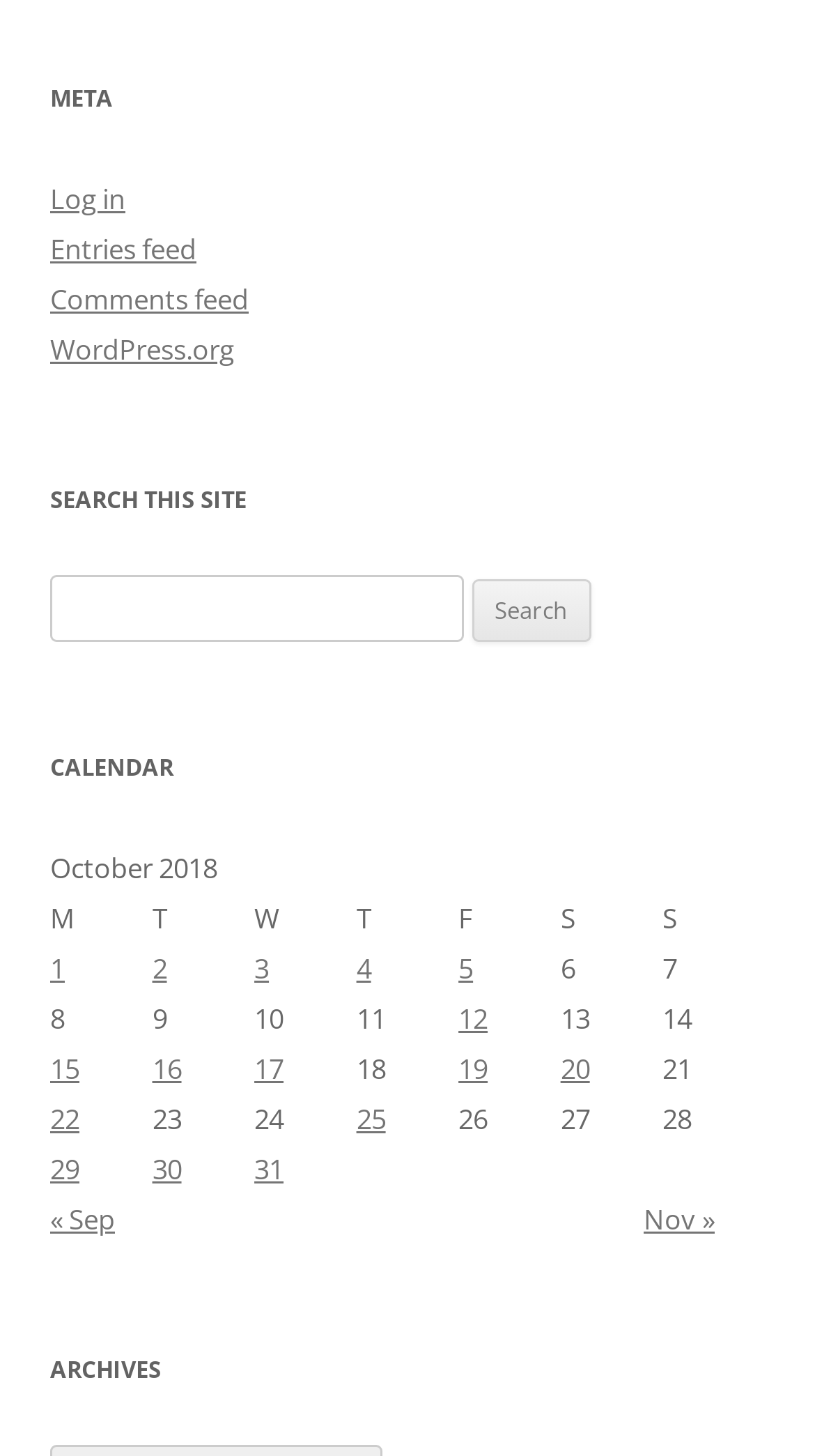Identify the bounding box coordinates necessary to click and complete the given instruction: "Search for something".

[0.062, 0.396, 0.938, 0.442]